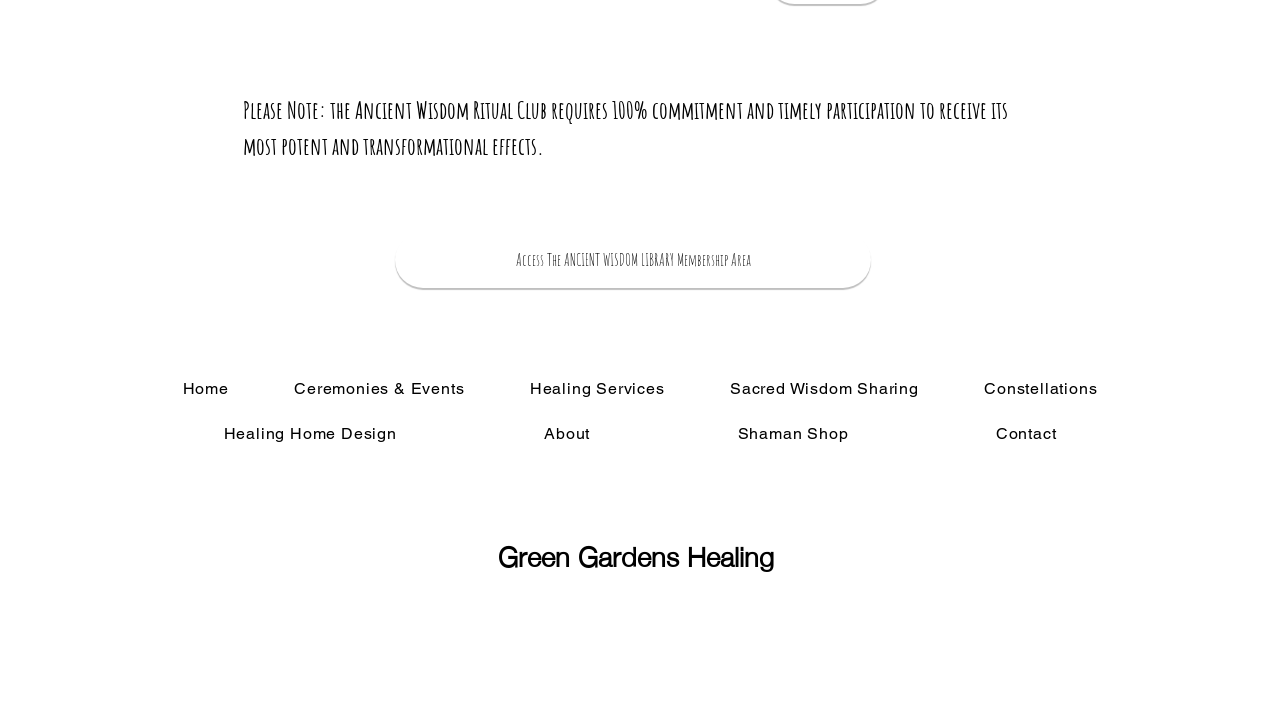What is the name of the ritual club?
Please provide a single word or phrase as your answer based on the image.

Ancient Wisdom Ritual Club